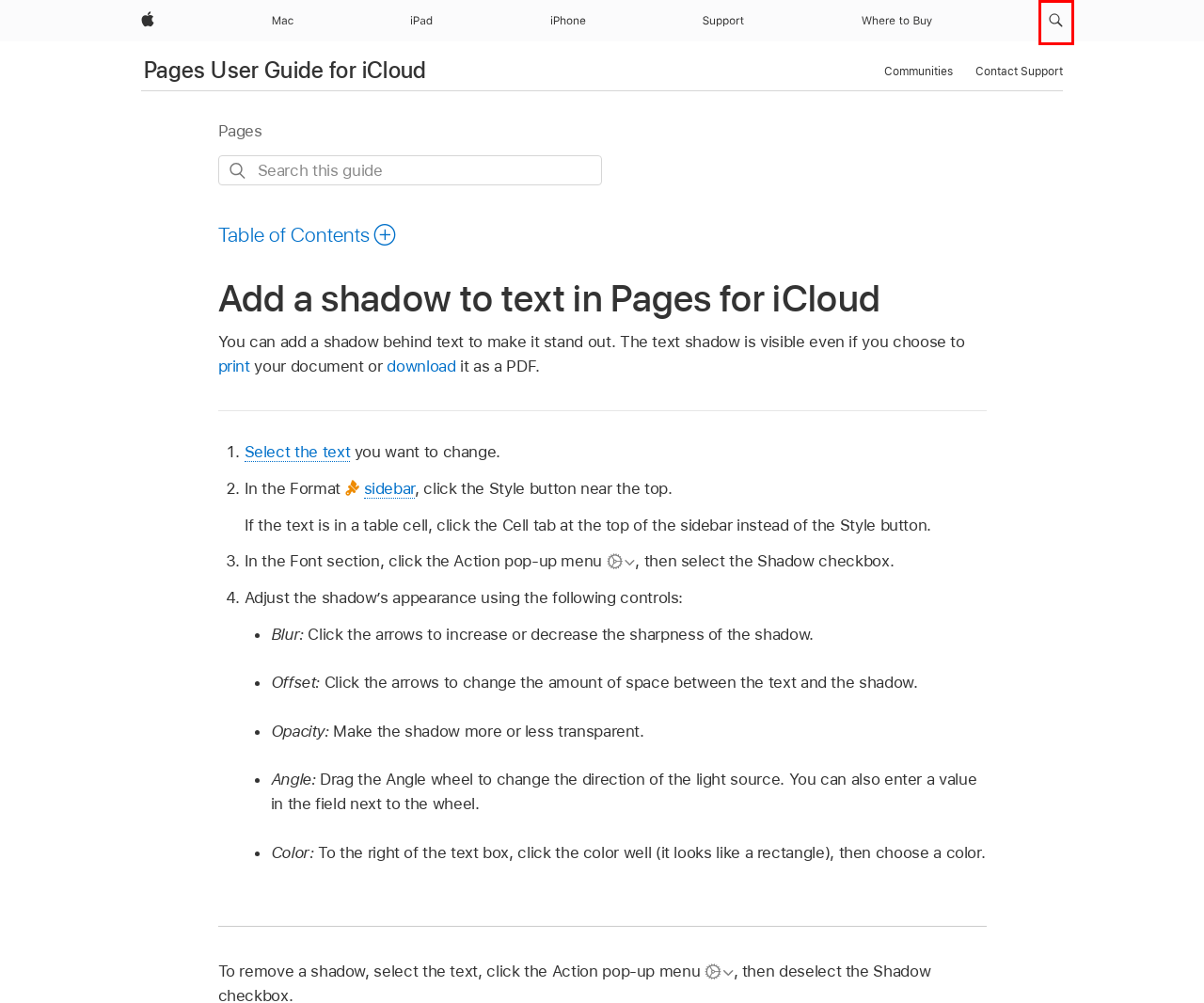You are provided with a screenshot of a webpage that has a red bounding box highlighting a UI element. Choose the most accurate webpage description that matches the new webpage after clicking the highlighted element. Here are your choices:
A. Apple (Nigeria)
B. iPhone - Apple (NG)
C. Print a document in Pages for iCloud - Apple Support (NG)
D. Official Apple Support
E. Contact - Official Apple Support
F. Download a document in Pages for iCloud - Apple Support (NG)
G. Apple - Support - Search (NG)
H. sidebar - Apple Support (NG)

G